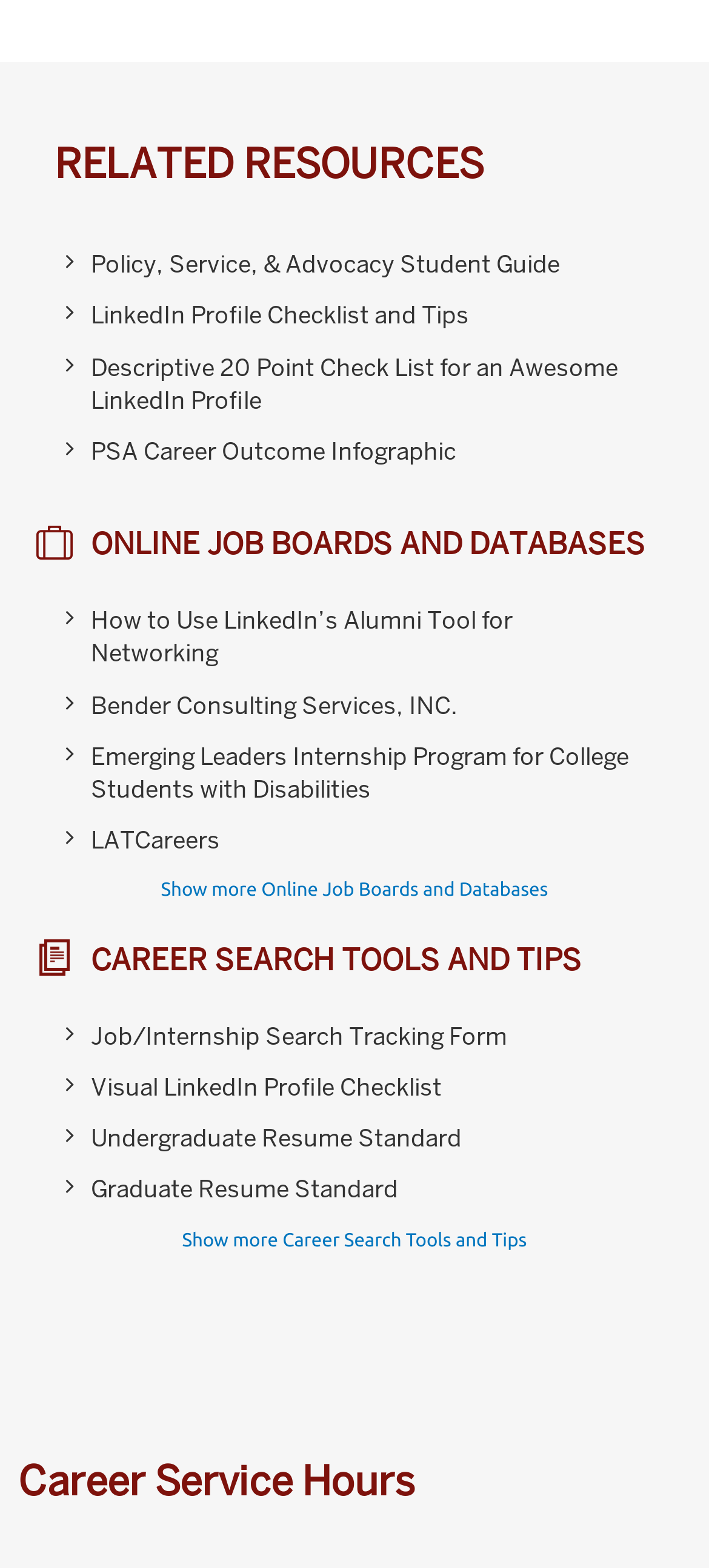Determine the bounding box coordinates for the element that should be clicked to follow this instruction: "View 'Job/Internship Search Tracking Form'". The coordinates should be given as four float numbers between 0 and 1, in the format [left, top, right, bottom].

[0.128, 0.651, 0.715, 0.671]